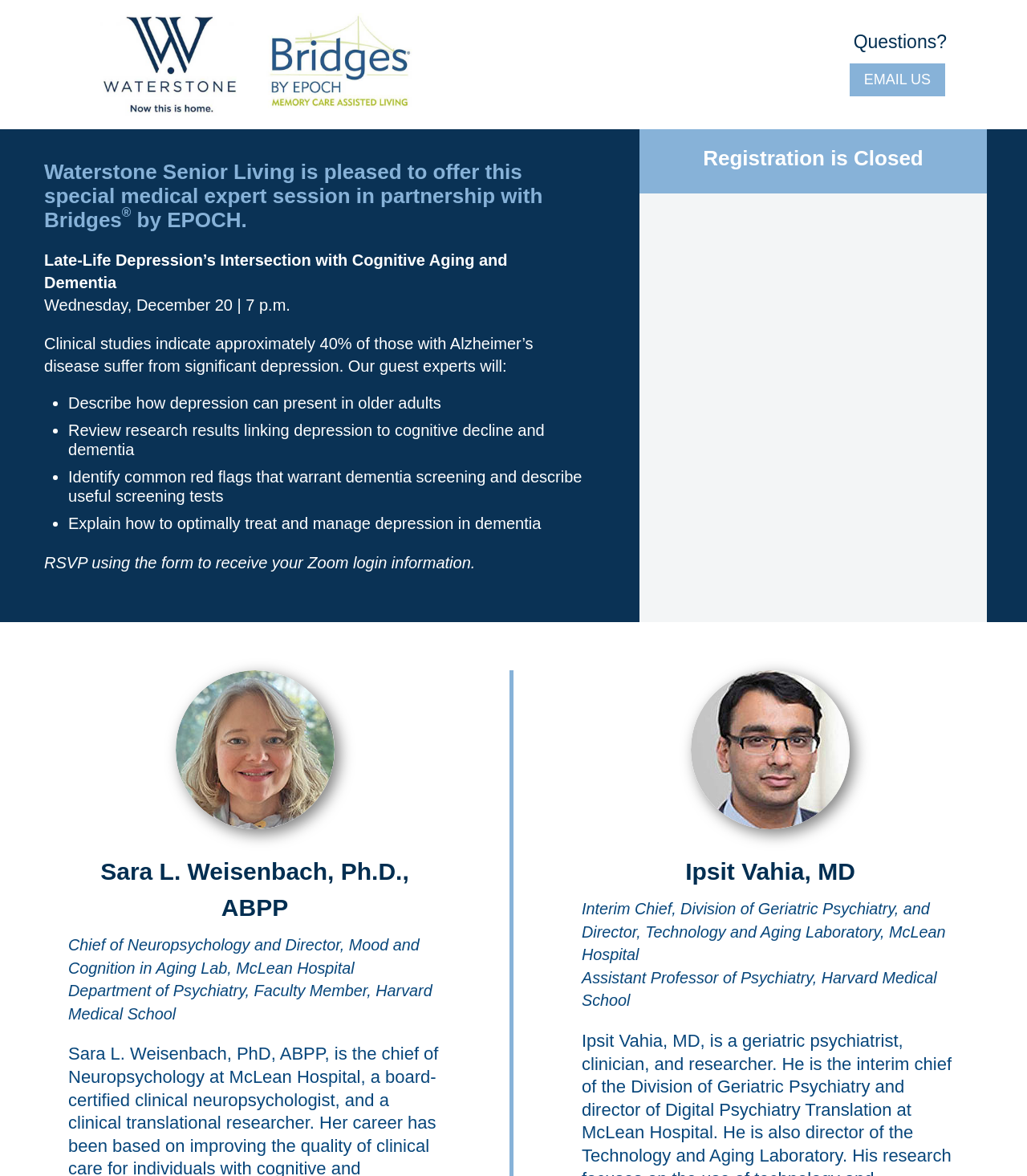Locate the primary headline on the webpage and provide its text.

Registration is Closed